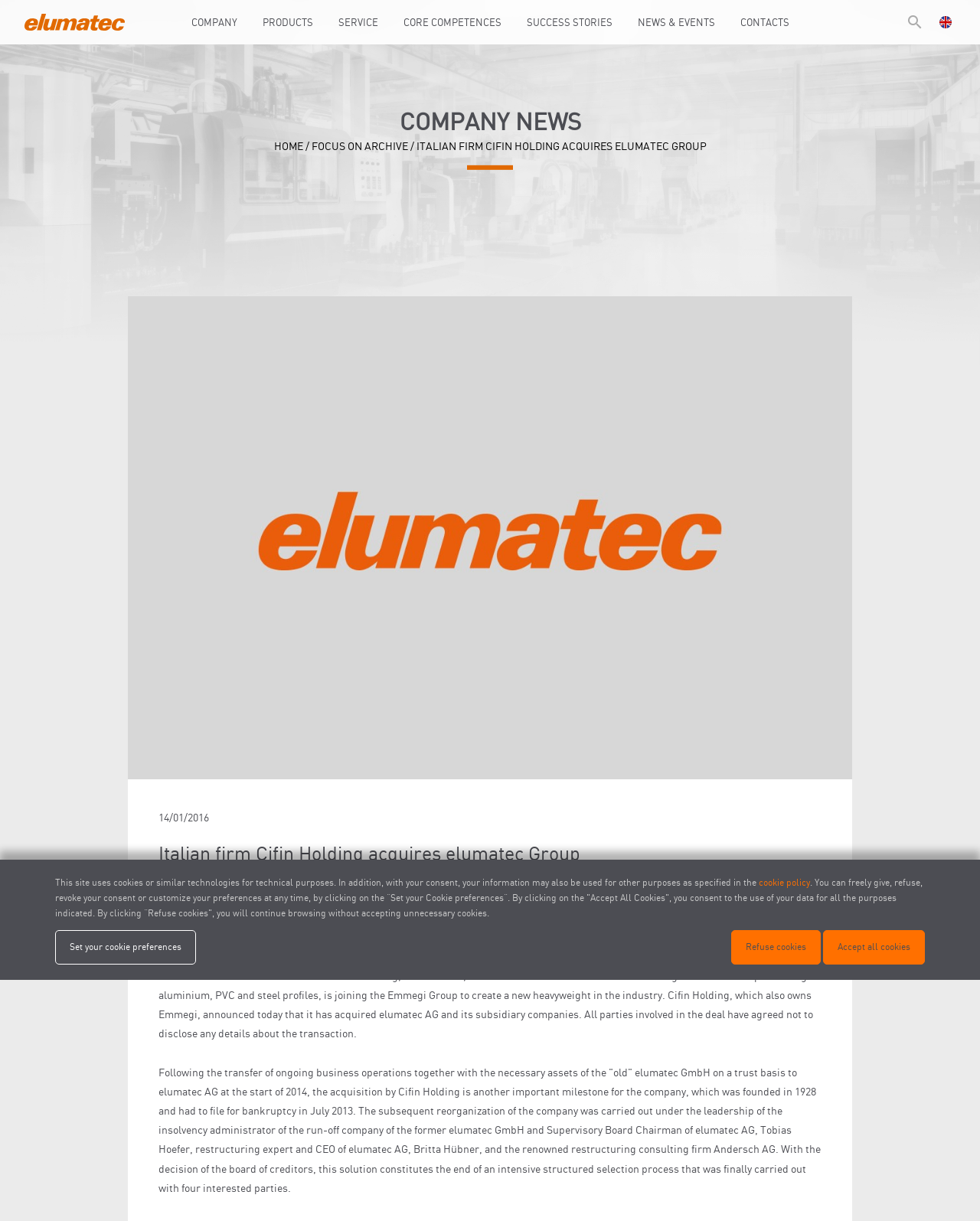What is the purpose of the 'Set your Cookie preferences' link?
Use the information from the screenshot to give a comprehensive response to the question.

The 'Set your Cookie preferences' link is located in the cookie policy section at the bottom of the webpage. The surrounding text explains that clicking on this link allows users to customize their cookie preferences, indicating that the purpose of the link is to provide this functionality.